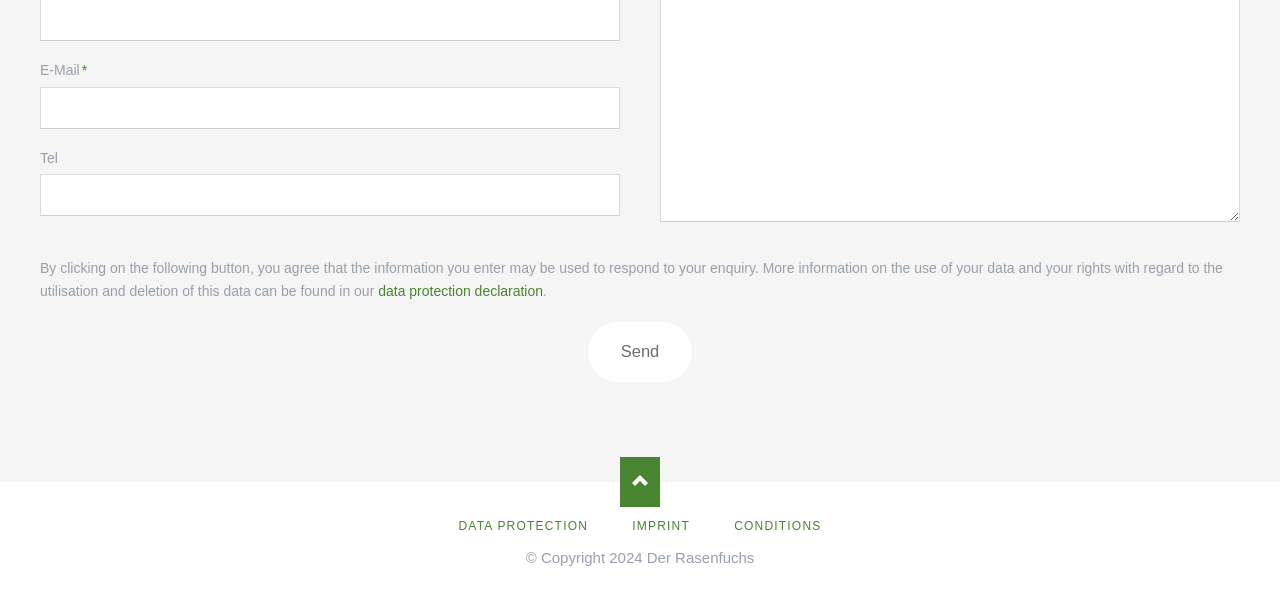Please determine the bounding box coordinates of the element's region to click in order to carry out the following instruction: "Submit the form". The coordinates should be four float numbers between 0 and 1, i.e., [left, top, right, bottom].

[0.459, 0.528, 0.541, 0.626]